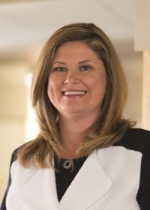Explain in detail what you see in the image.

The image features Stephanie Hilton-Siebert, the President and CEO of Marion Health. She is captured smiling warmly, conveying a sense of approachability and confidence. Stephanie is dressed in a stylish outfit with a notable white texture, set against a softly blurred background that suggests a professional environment. This portrait likely accompanies the "Letter from the President & CEO," where she addresses the commitment of Marion Health to providing exceptional customer service and quality healthcare. Her expression and demeanor reflect her dedication to the healthcare community and her leadership role within the organization.